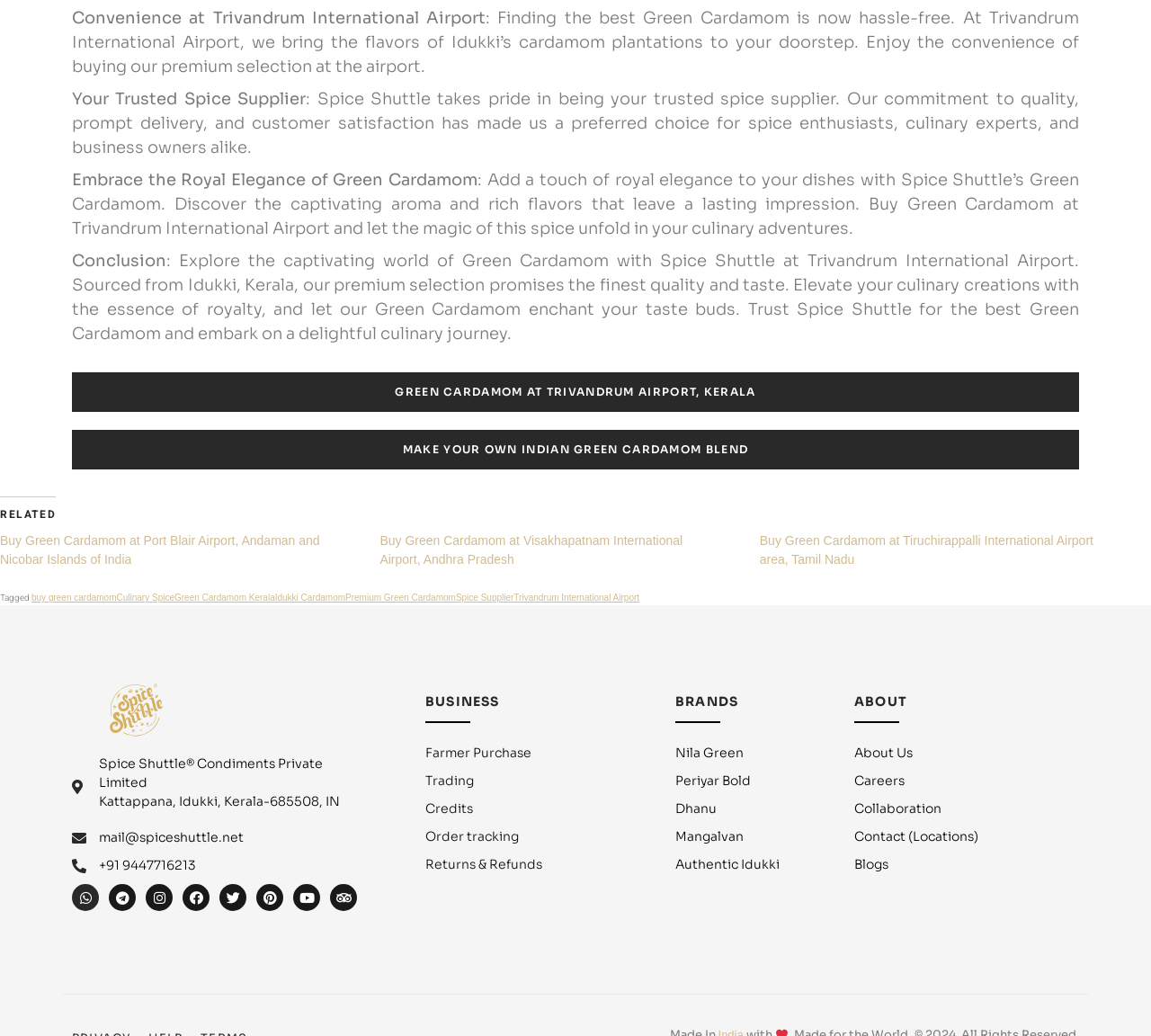Identify the bounding box coordinates for the UI element described as follows: "Trivandrum International Airport". Ensure the coordinates are four float numbers between 0 and 1, formatted as [left, top, right, bottom].

[0.446, 0.572, 0.556, 0.582]